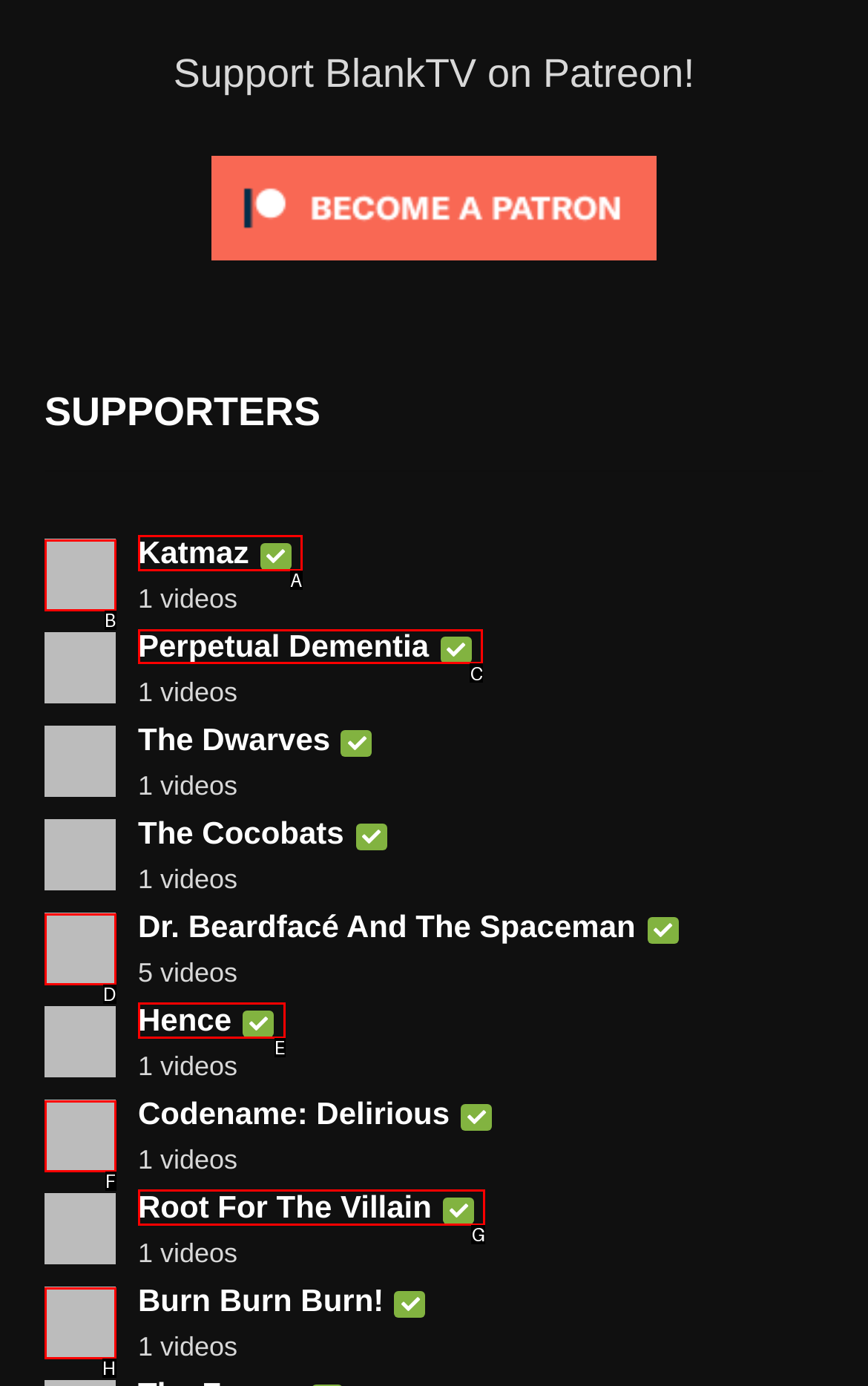Identify the correct UI element to click for the following task: Check Perpetual Dementia's profile Choose the option's letter based on the given choices.

C